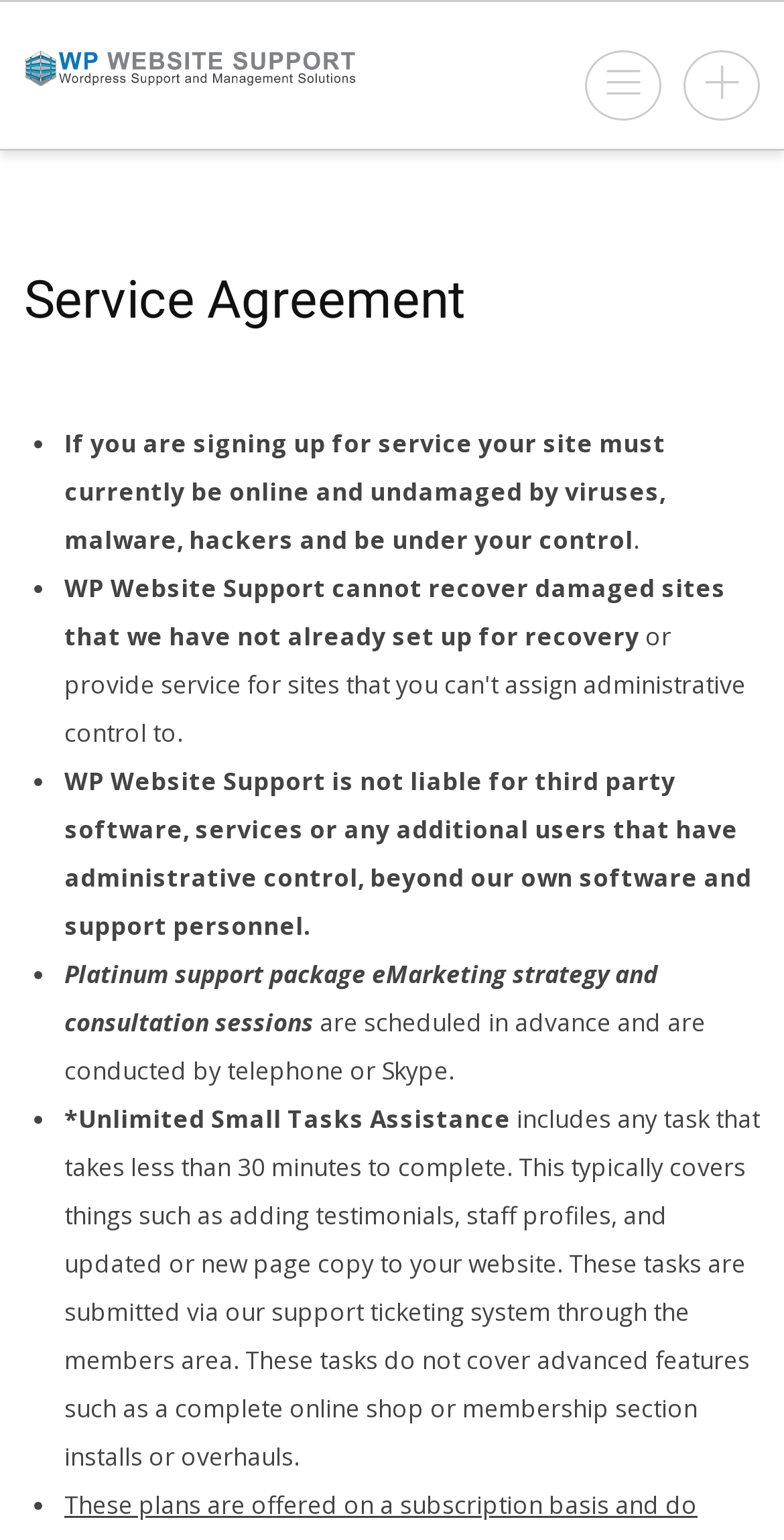Locate the UI element described as follows: "alt="WP Website Support"". Return the bounding box coordinates as four float numbers between 0 and 1 in the order [left, top, right, bottom].

[0.031, 0.033, 0.454, 0.056]